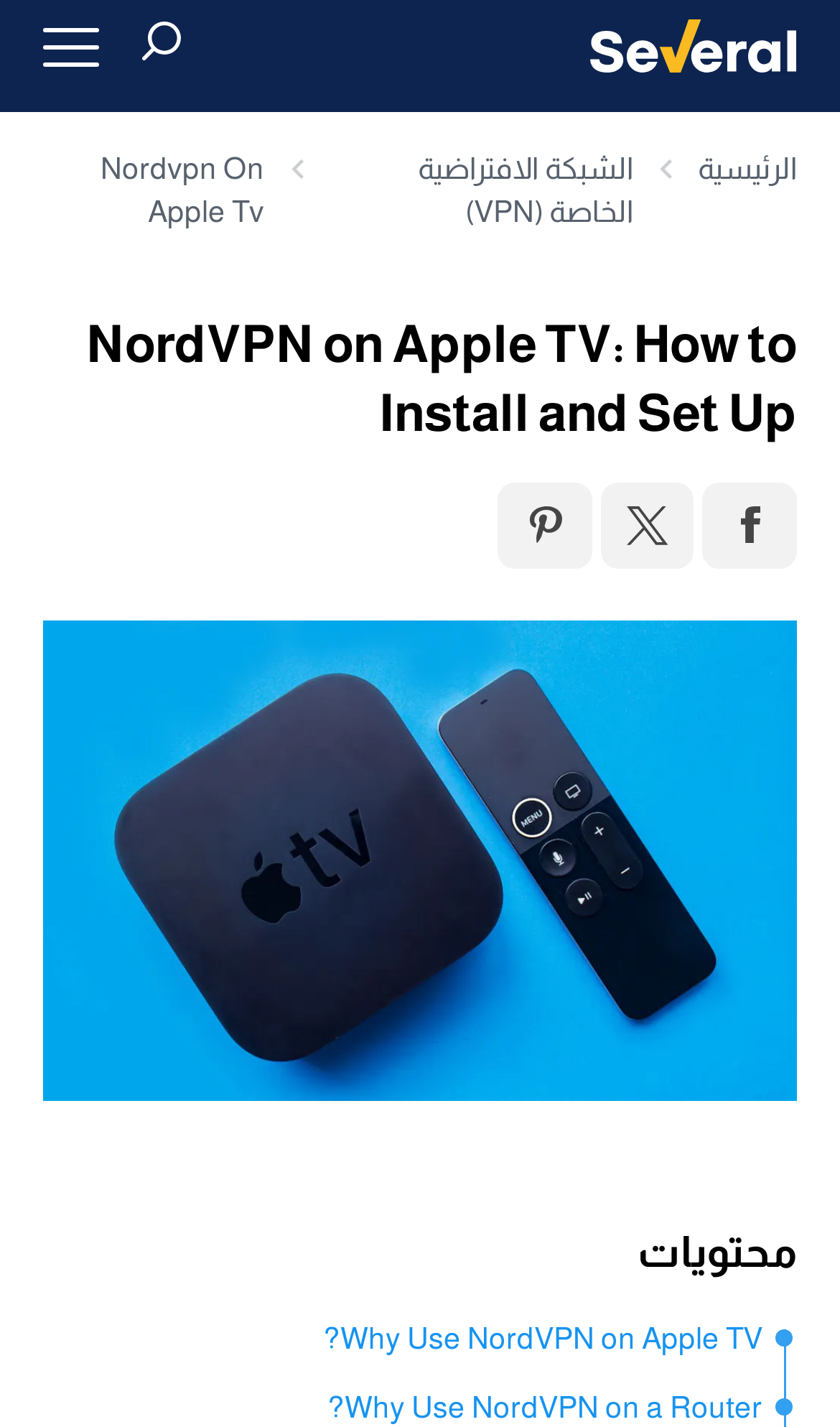What is the main topic of the webpage? Refer to the image and provide a one-word or short phrase answer.

NordVPN on Apple TV